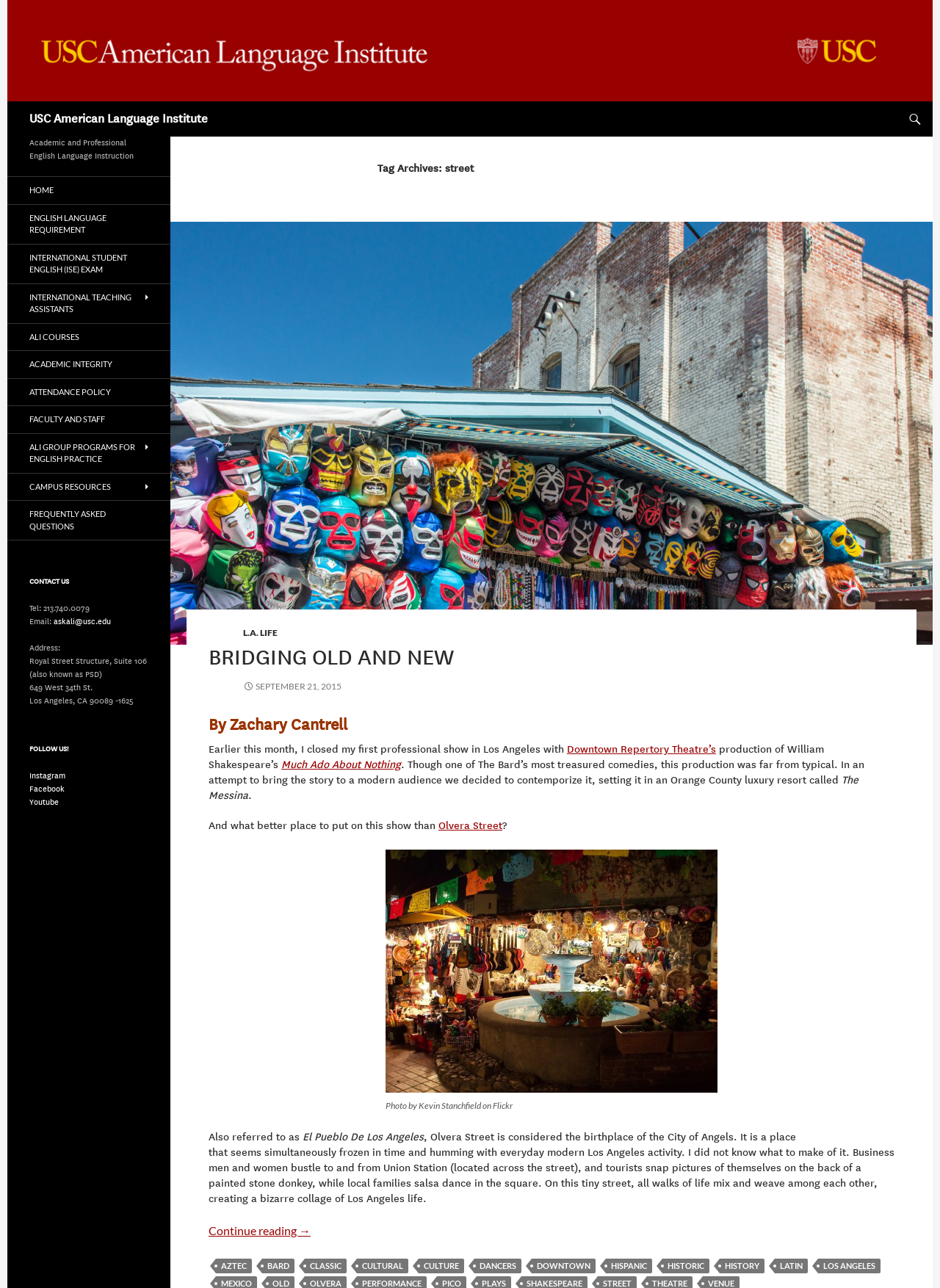Find and provide the bounding box coordinates for the UI element described with: "International Student English (ISE) Exam".

[0.008, 0.19, 0.181, 0.22]